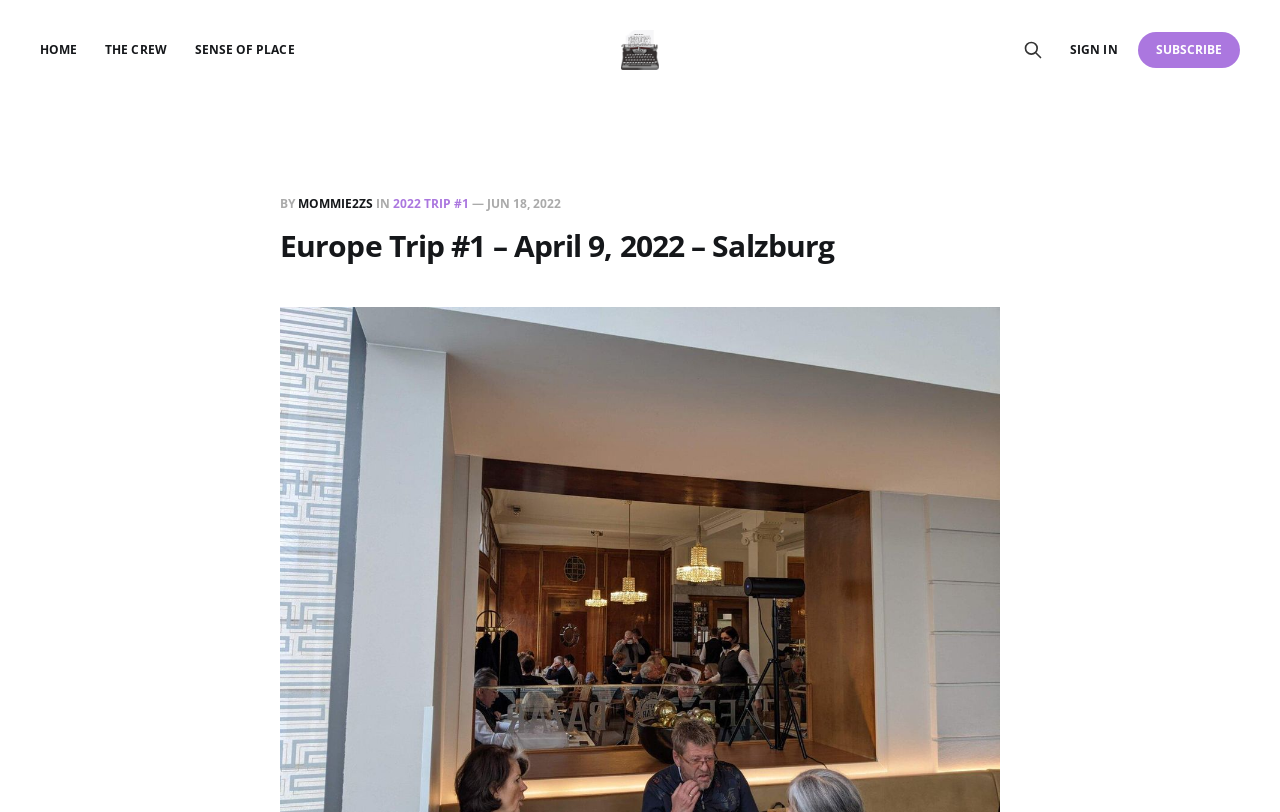Please identify the bounding box coordinates of the element's region that I should click in order to complete the following instruction: "subscribe". The bounding box coordinates consist of four float numbers between 0 and 1, i.e., [left, top, right, bottom].

[0.889, 0.04, 0.969, 0.083]